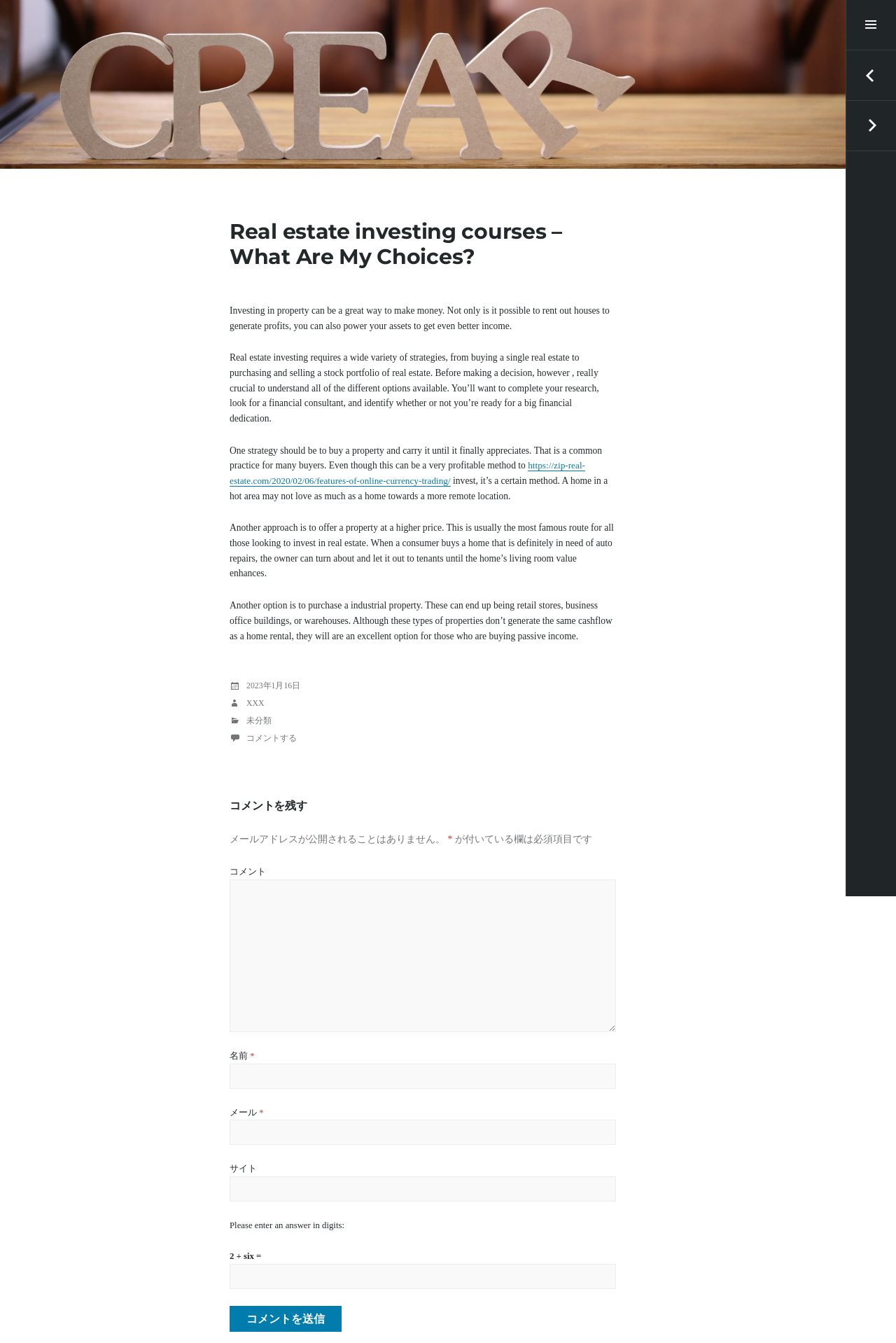Describe all the significant parts and information present on the webpage.

This webpage is about real estate investing courses and provides information on various strategies for investing in property. At the top of the page, there is a heading that reads "crear de 千里堂" and a link with the same text. Below this, there is another heading that reads "-道東・斜里町にある眼鏡店です-". 

On the left side of the page, there is a link to skip to the content and an image with the text "crear de 千里堂". The main content of the page is an article that discusses the benefits of investing in property, including renting out houses and generating profits. The article also explains that real estate investing requires a wide variety of strategies, from buying a single property to purchasing and selling a stock portfolio of properties.

The article is divided into several sections, each discussing a different strategy for investing in real estate. There are links to other related articles, such as one on online currency trading. The page also has a footer section that displays the date of the post, the author's name, and the category of the post.

On the right side of the page, there is a navigation section that allows users to navigate to previous or next posts. There is also a section for leaving comments, which includes fields for entering a name, email, and website, as well as a textbox for writing the comment. The page also has a button to submit the comment.